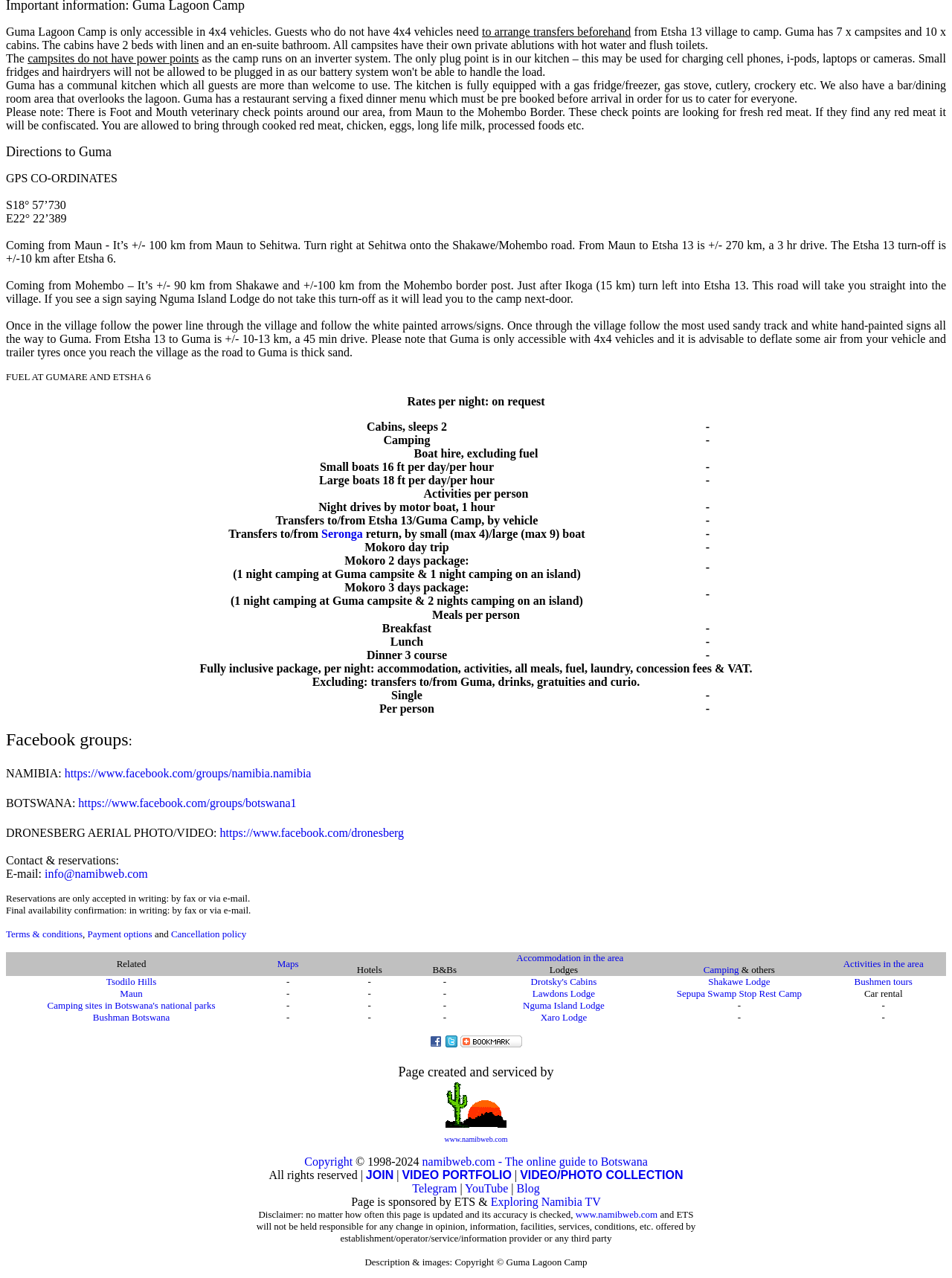Pinpoint the bounding box coordinates of the clickable area necessary to execute the following instruction: "Read the Advertising Disclosure". The coordinates should be given as four float numbers between 0 and 1, namely [left, top, right, bottom].

None